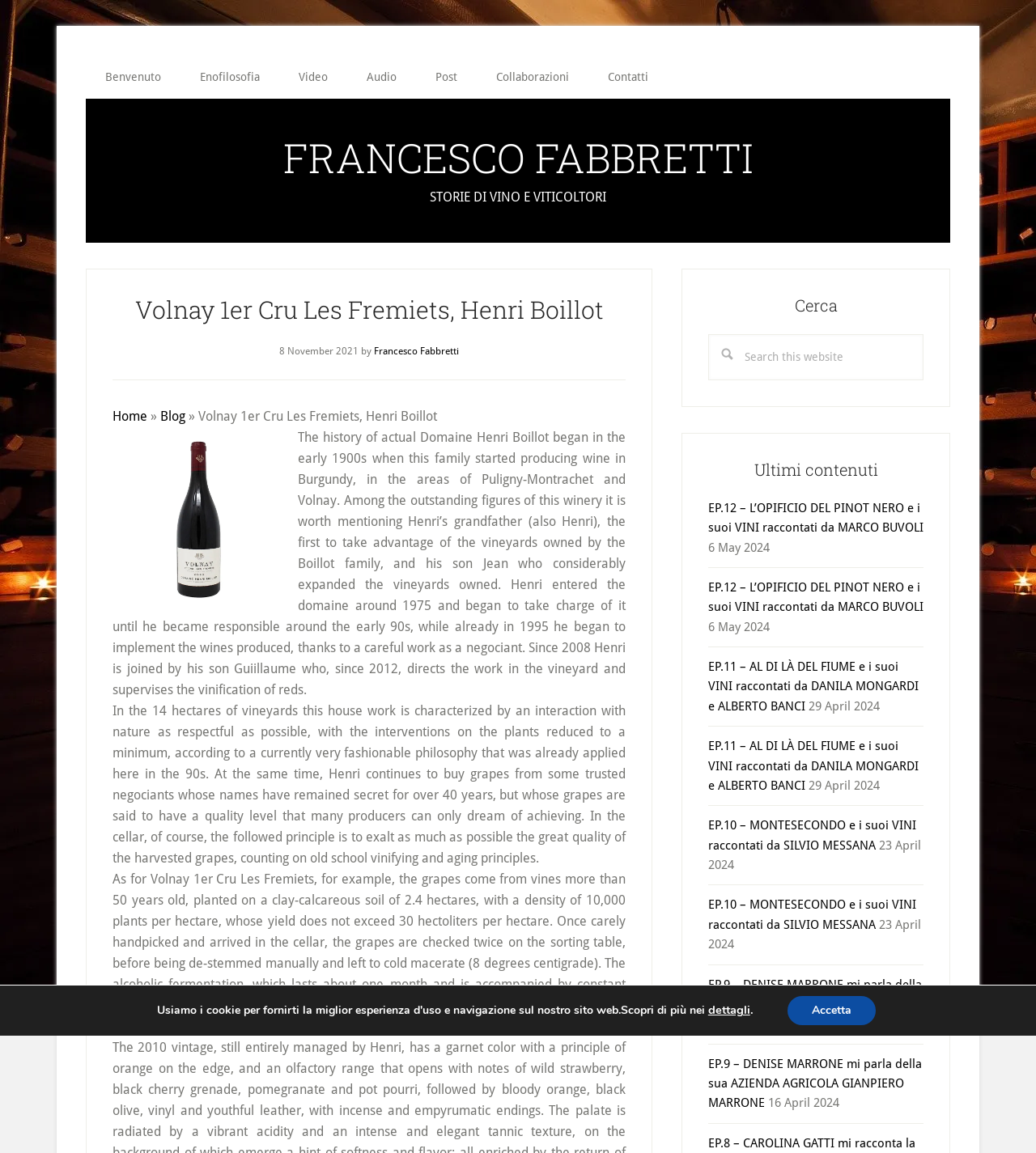Please identify the webpage's heading and generate its text content.

Volnay 1er Cru Les Fremiets, Henri Boillot